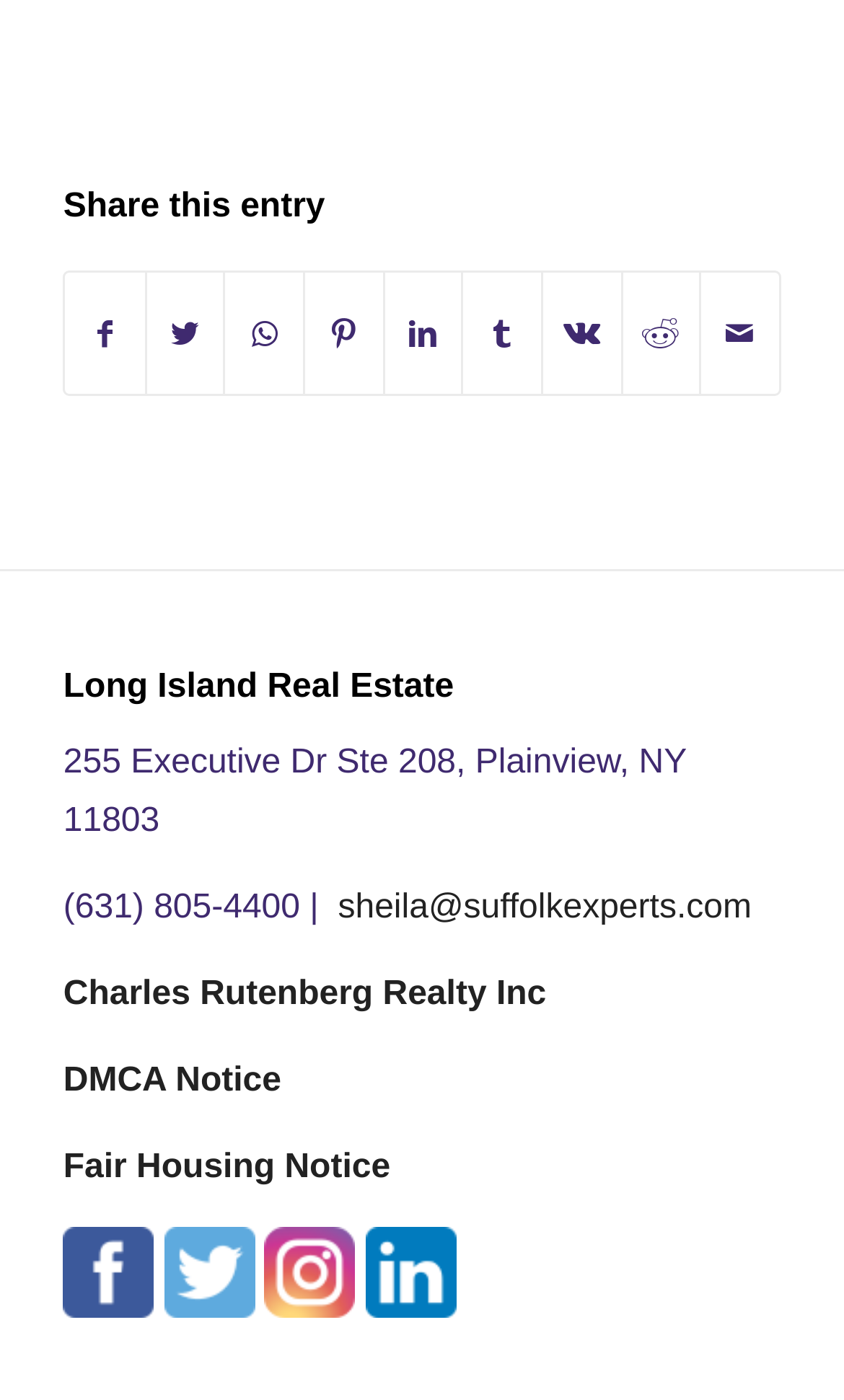Kindly provide the bounding box coordinates of the section you need to click on to fulfill the given instruction: "Call the phone number".

None